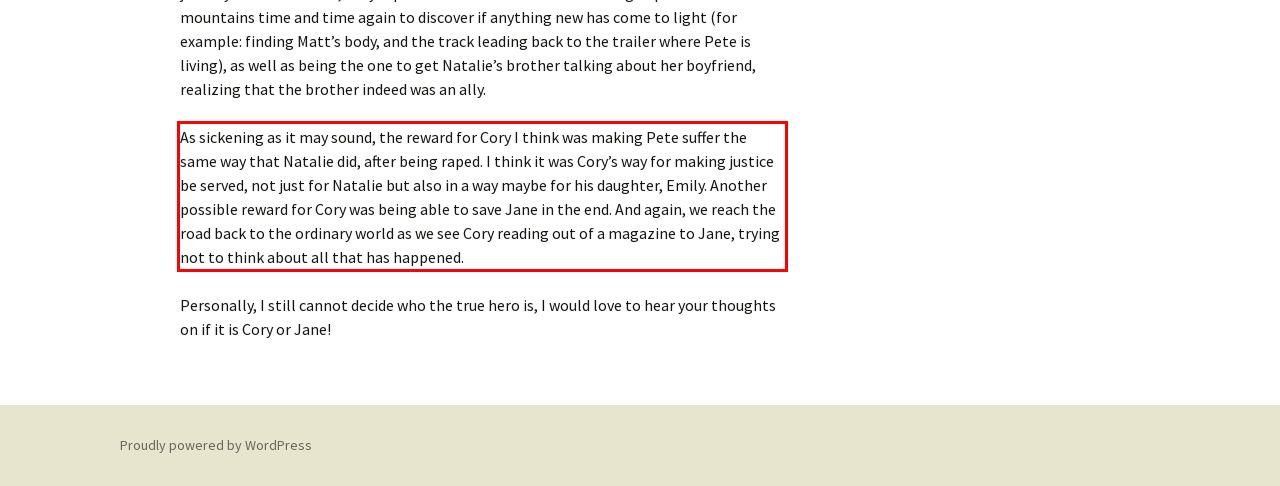Please extract the text content within the red bounding box on the webpage screenshot using OCR.

As sickening as it may sound, the reward for Cory I think was making Pete suffer the same way that Natalie did, after being raped. I think it was Cory’s way for making justice be served, not just for Natalie but also in a way maybe for his daughter, Emily. Another possible reward for Cory was being able to save Jane in the end. And again, we reach the road back to the ordinary world as we see Cory reading out of a magazine to Jane, trying not to think about all that has happened.